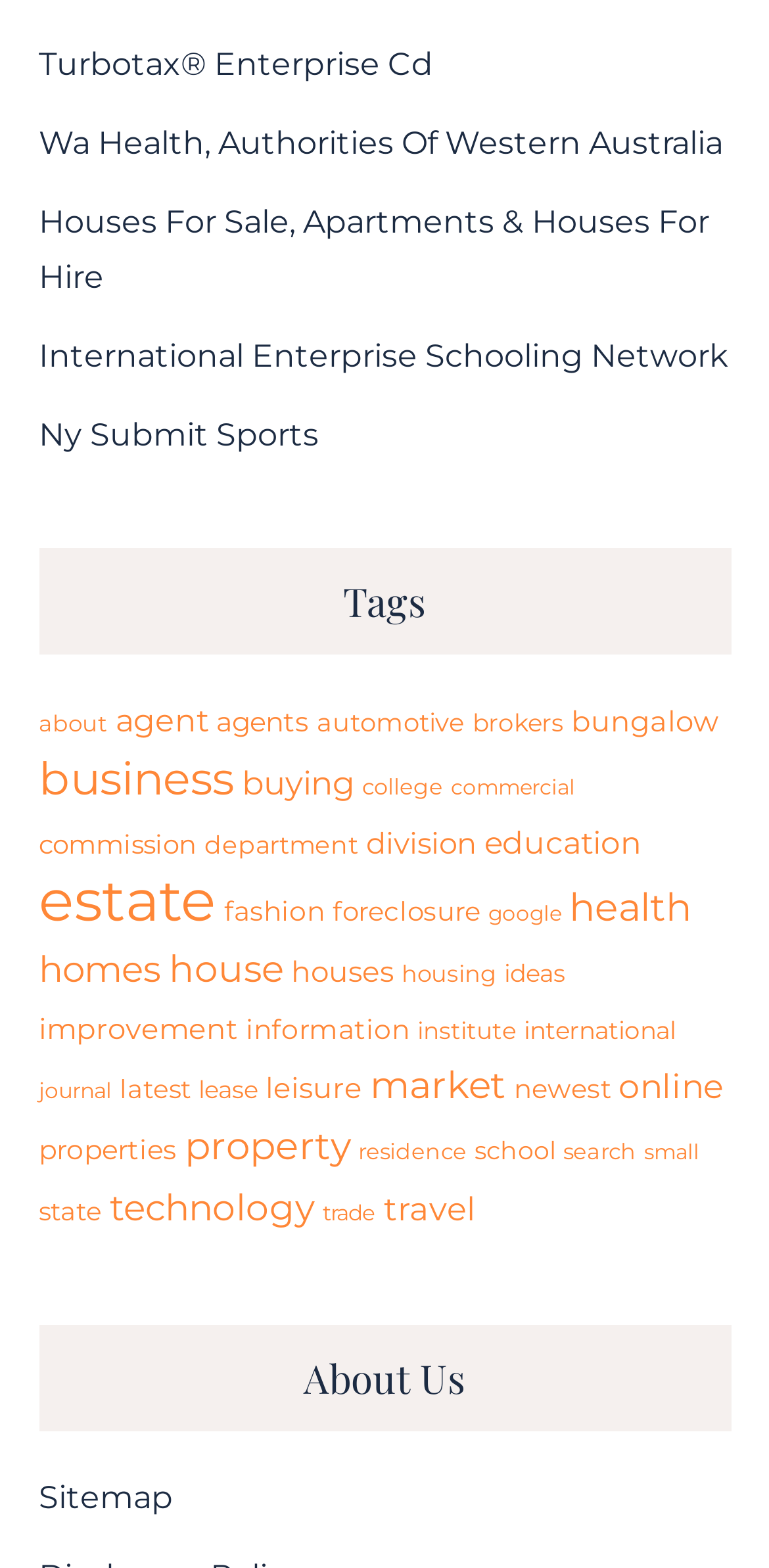Determine the coordinates of the bounding box that should be clicked to complete the instruction: "Visit 'Sitemap'". The coordinates should be represented by four float numbers between 0 and 1: [left, top, right, bottom].

[0.05, 0.943, 0.224, 0.967]